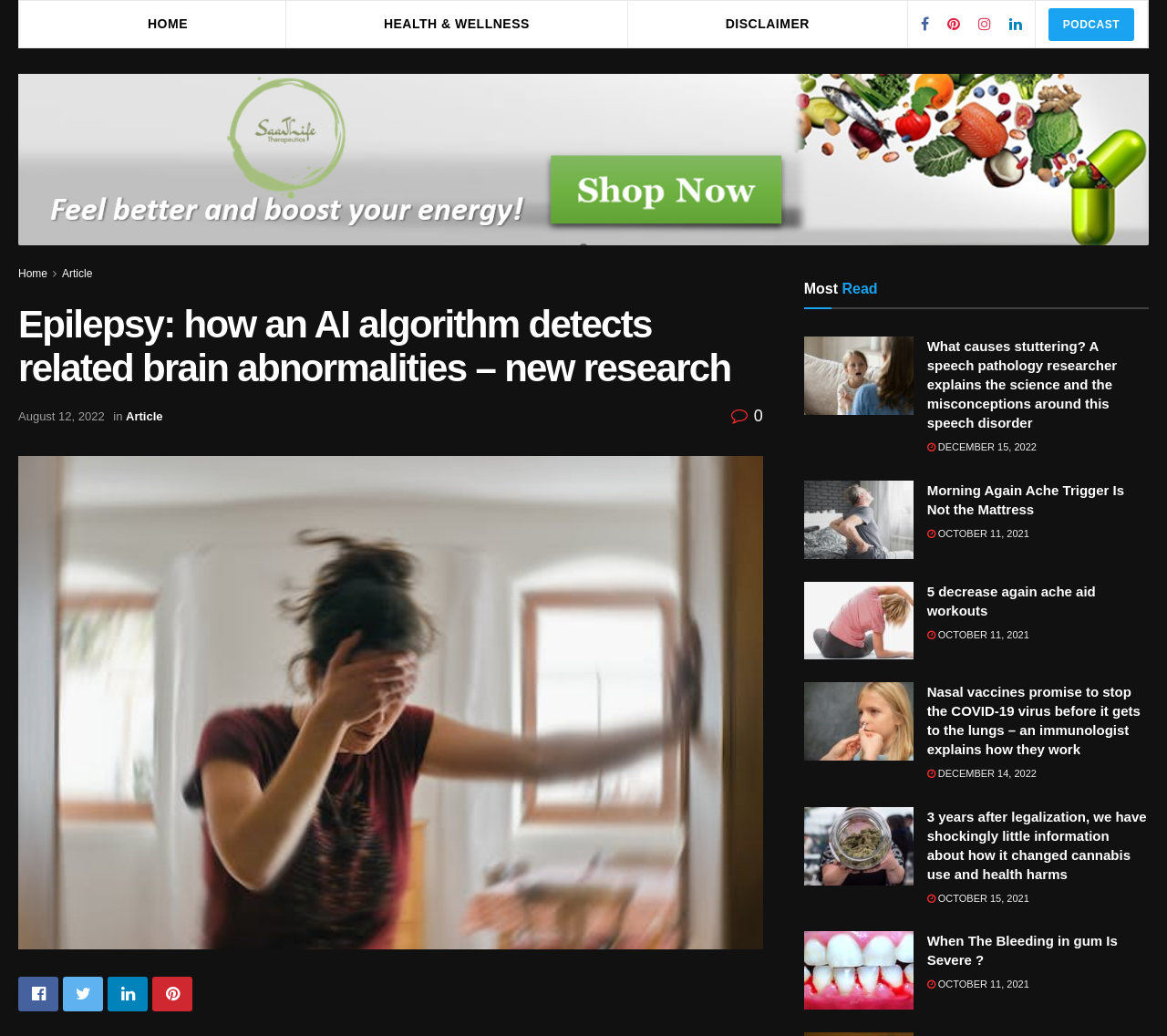What is the icon next to the 'PODCAST' link?
From the image, provide a succinct answer in one word or a short phrase.

uf0e1